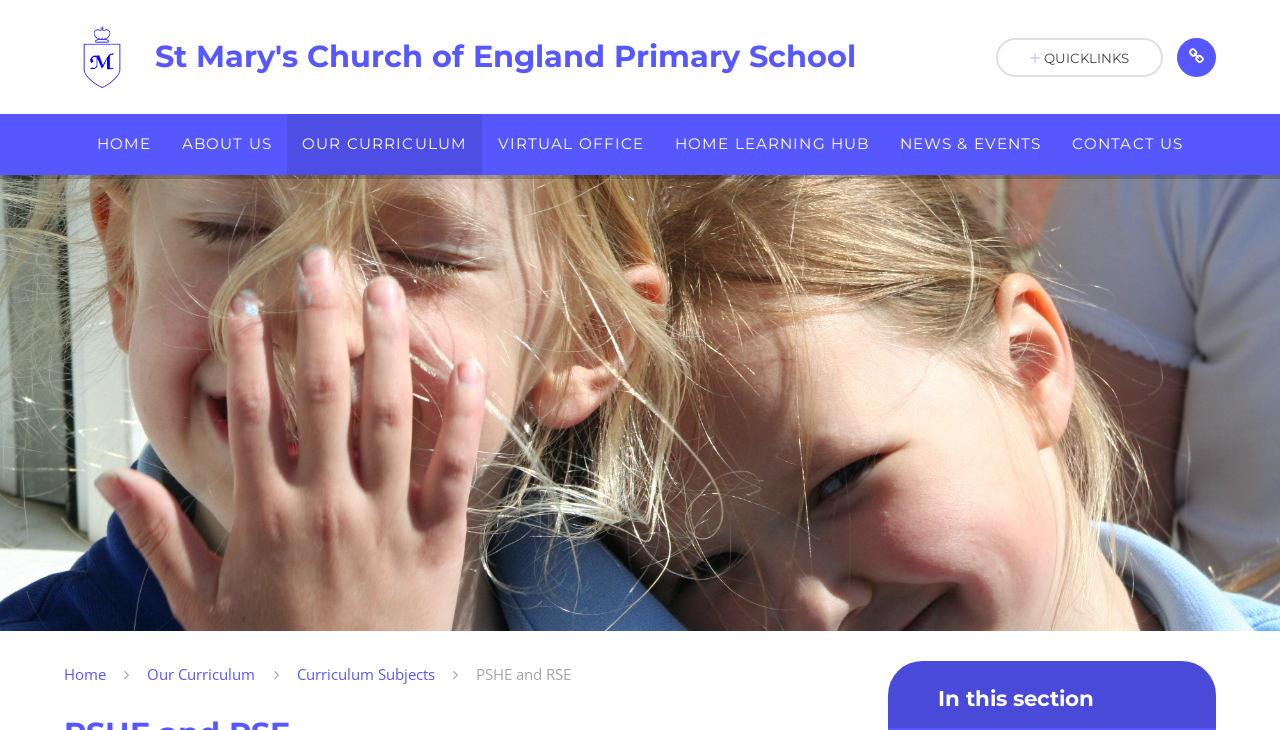Find the bounding box coordinates of the clickable region needed to perform the following instruction: "Search for something". The coordinates should be provided as four float numbers between 0 and 1, i.e., [left, top, right, bottom].

None